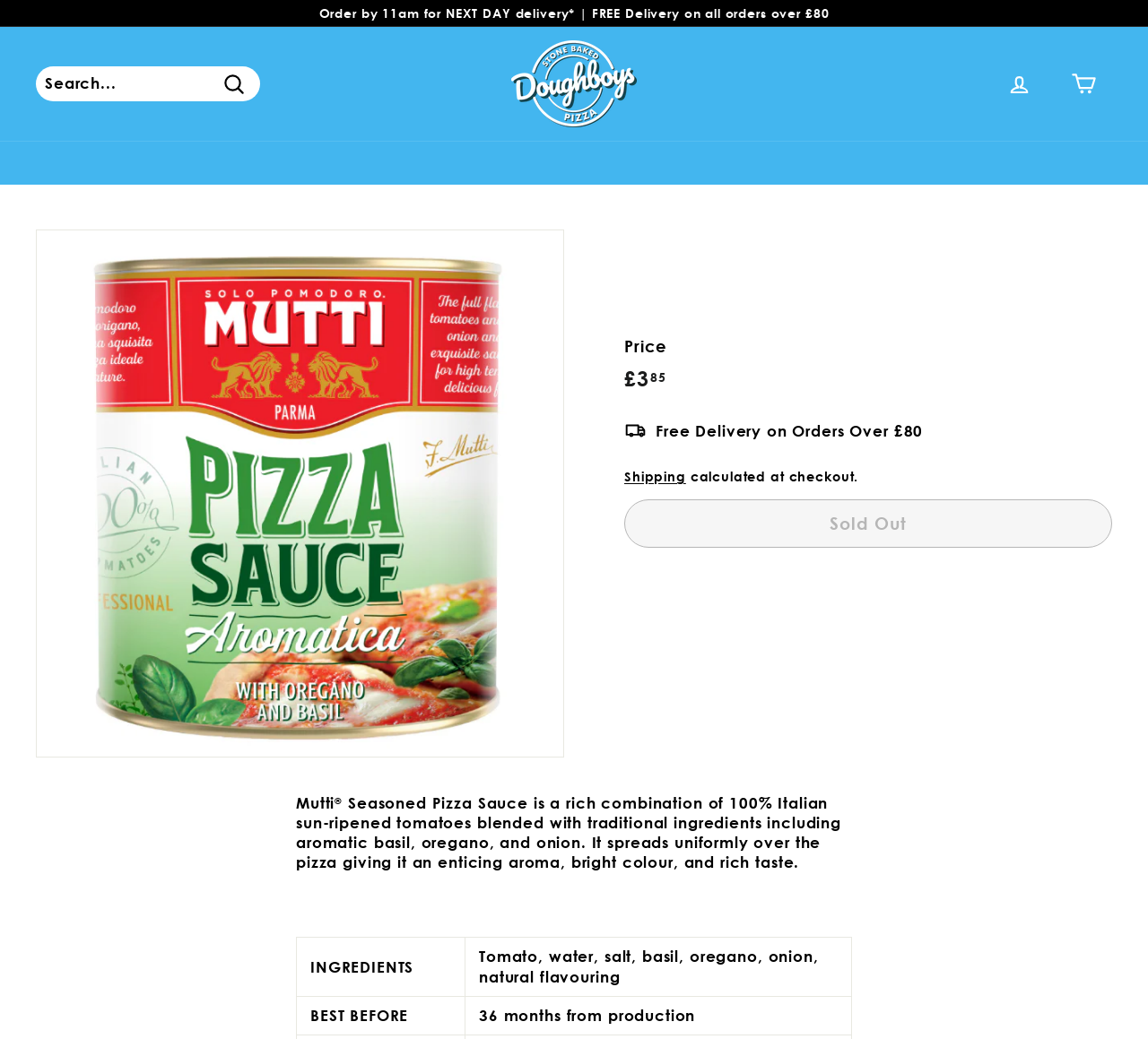Kindly provide the bounding box coordinates of the section you need to click on to fulfill the given instruction: "Zoom in the product image".

[0.032, 0.222, 0.491, 0.728]